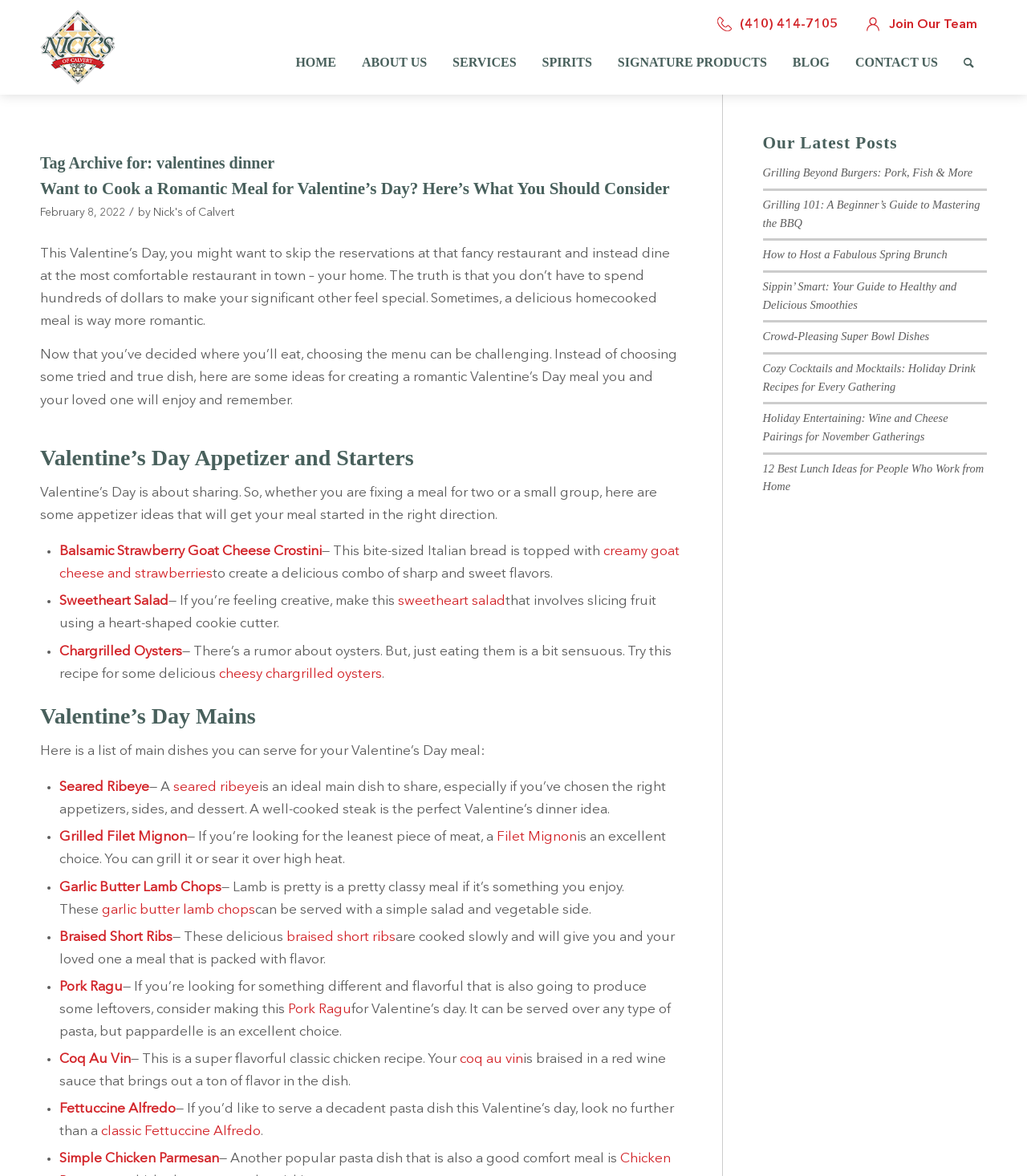Kindly determine the bounding box coordinates of the area that needs to be clicked to fulfill this instruction: "Call the phone number".

[0.72, 0.013, 0.816, 0.03]